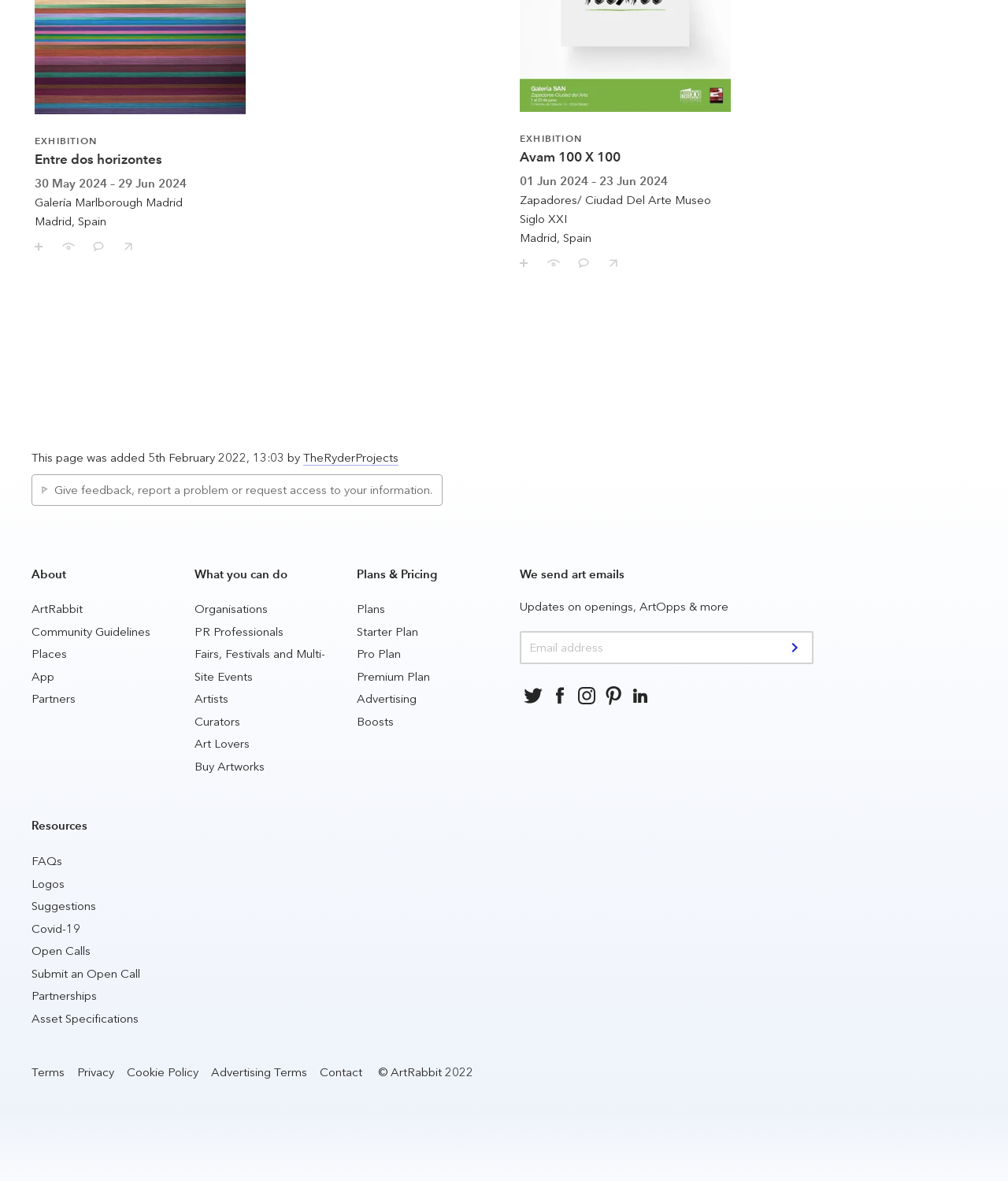Please specify the bounding box coordinates of the clickable region necessary for completing the following instruction: "Comment on Avam 100 X 100". The coordinates must consist of four float numbers between 0 and 1, i.e., [left, top, right, bottom].

[0.563, 0.209, 0.585, 0.229]